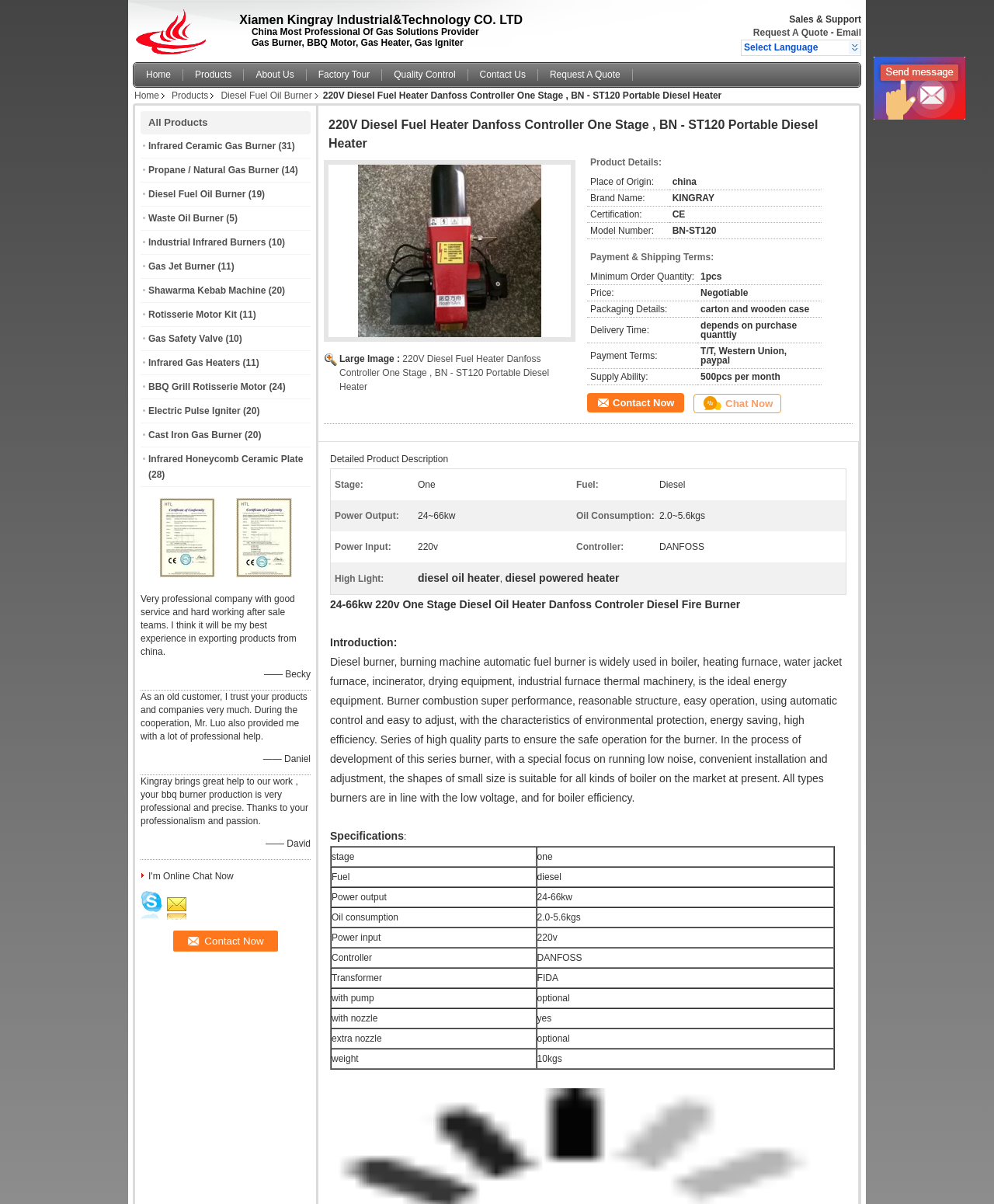Locate the bounding box coordinates of the clickable area needed to fulfill the instruction: "Learn about the company".

[0.135, 0.057, 0.184, 0.067]